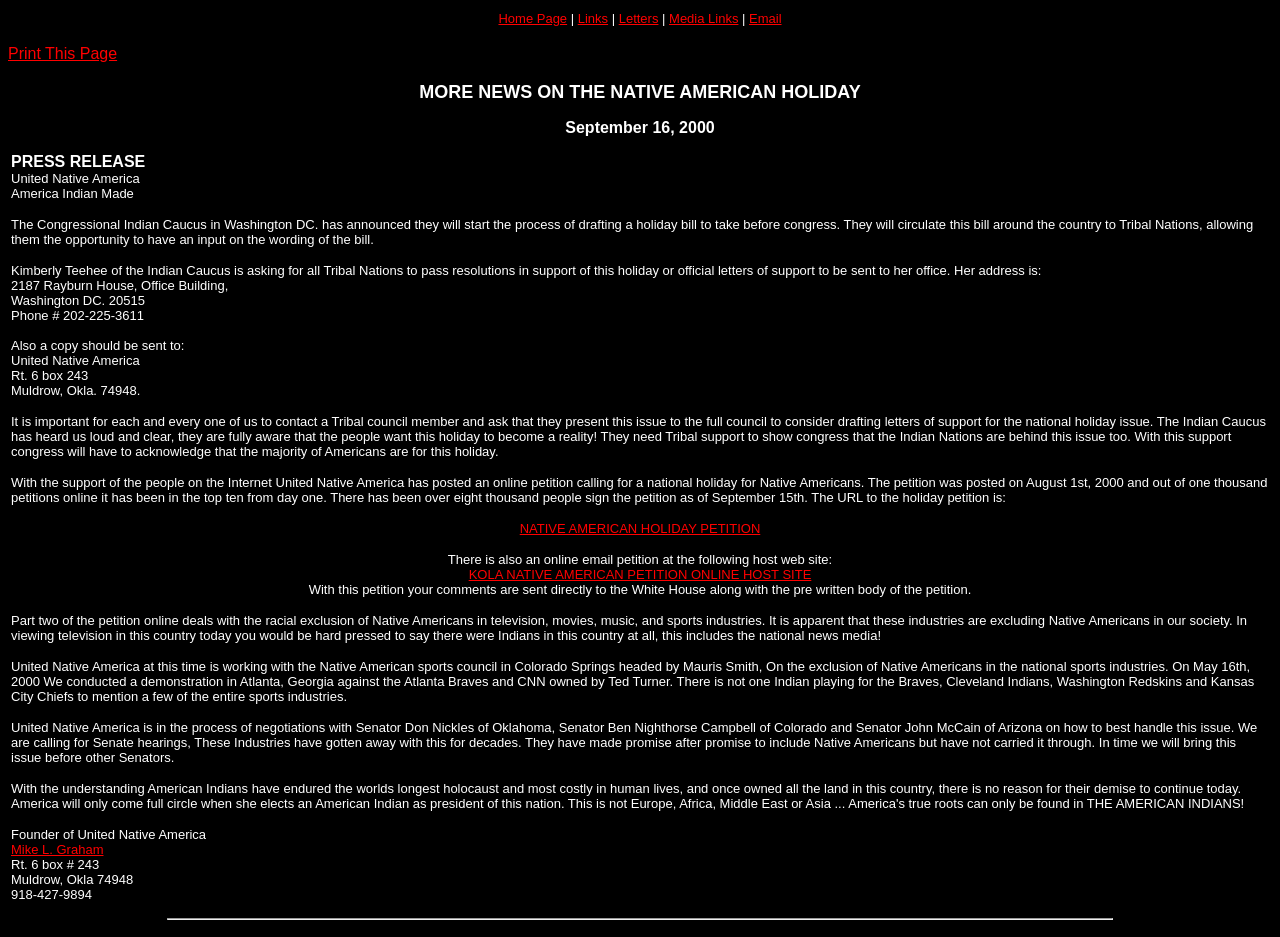Create a detailed narrative describing the layout and content of the webpage.

This webpage is about promoting a national holiday for Native Americans. At the top, there is a navigation menu with links to "Home Page", "Links", "Letters", "Media Links", and "Email". Below this menu, there is a link to "Print This Page" on the top left corner.

On the left side, there is a block of text with contact information, including an address, phone number, and instructions on where to send a copy of a letter. Below this, there is a long paragraph encouraging readers to contact their Tribal council members to support the national holiday issue.

The main content of the page is divided into sections. The first section discusses an online petition for a national holiday, which has gained significant support. There is a link to the petition, "NATIVE AMERICAN HOLIDAY PETITION", and a mention of an online email petition hosted on another website.

The next section focuses on the racial exclusion of Native Americans in various industries, including television, movies, music, and sports. There is a mention of a demonstration against the Atlanta Braves and CNN, and an ongoing effort to work with the Native American sports council to address this issue.

The page also mentions negotiations with several senators to address the exclusion of Native Americans in these industries and calls for Senate hearings. At the bottom, there is a section with the founder's information, including a link to "Mike L. Graham" and contact details. A horizontal separator line is placed near the bottom of the page.